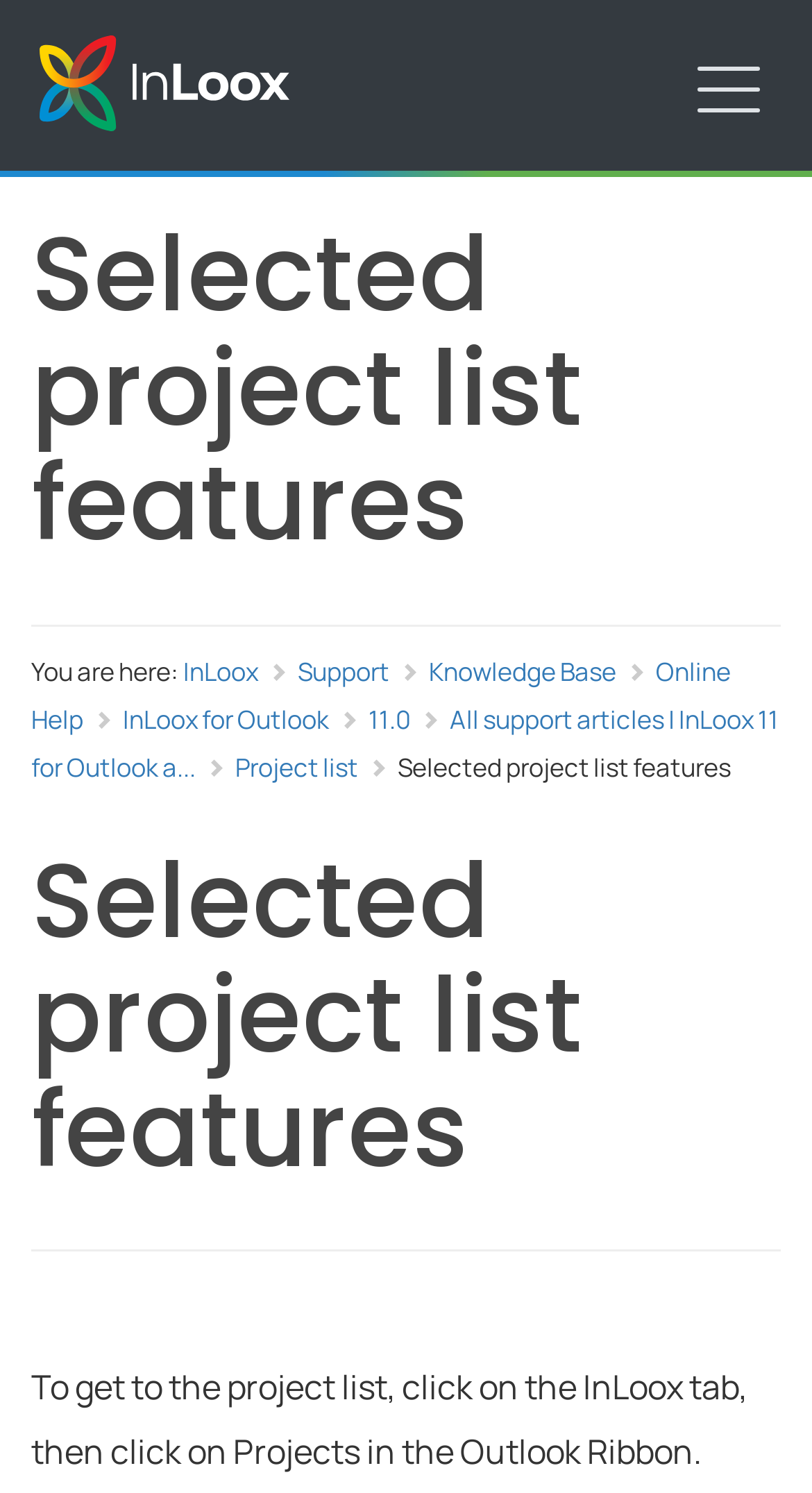Identify the bounding box coordinates for the UI element described as: "InLoox for Outlook". The coordinates should be provided as four floats between 0 and 1: [left, top, right, bottom].

[0.151, 0.47, 0.405, 0.494]